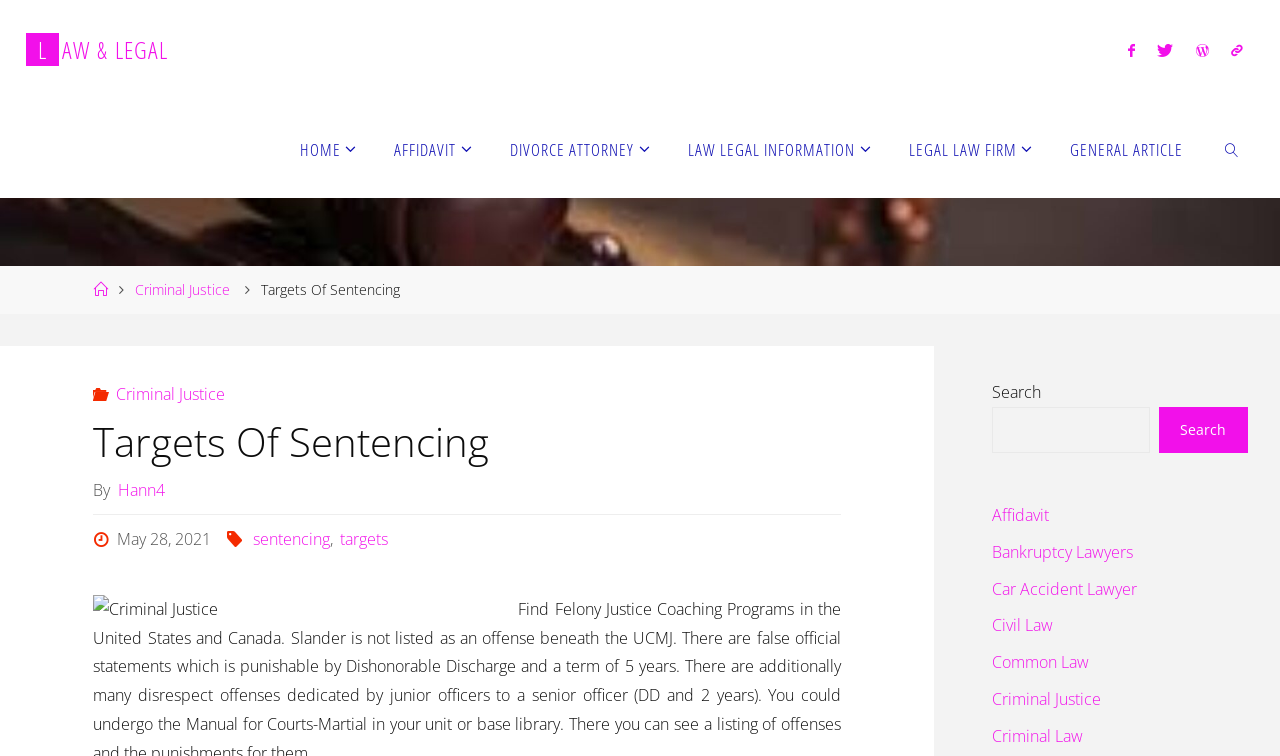Summarize the webpage with a detailed and informative caption.

The webpage is about law and legal information, specifically focusing on targets of sentencing. At the top, there is a layout table that spans the entire width of the page. Within this table, there are several links and icons aligned horizontally. On the left, there is a link to "L A W & L E G A L" and an image of a logo. On the right, there are several icons, including a search icon, a bell icon, and a few others.

Below the layout table, there is a navigation menu labeled "Primary Menu" that spans most of the width of the page. The menu contains seven links: "HOME", "AFFIDAVIT", "DIVORCE ATTORNEY", "LAW LEGAL INFORMATION", "LEGAL LAW FIRM", "GENERAL ARTICLE", and "SEARCH".

To the left of the navigation menu, there is an image of a logo labeled "Targets Of Sentencing". Below the image, there are two links: "Home" and "Criminal Justice". Next to these links, there is a header that reads "Targets Of Sentencing" in large font.

Below the header, there is a section with several links and a search box. The links are categorized under "Categories" and include "Criminal Justice", "sentencing", and "targets". There is also a search box with a button labeled "Search".

Further down the page, there are several links to various legal topics, including "Affidavit", "Bankruptcy Lawyers", "Car Accident Lawyer", "Civil Law", "Common Law", "Criminal Justice", and "Criminal Law". These links are arranged vertically and take up most of the width of the page.